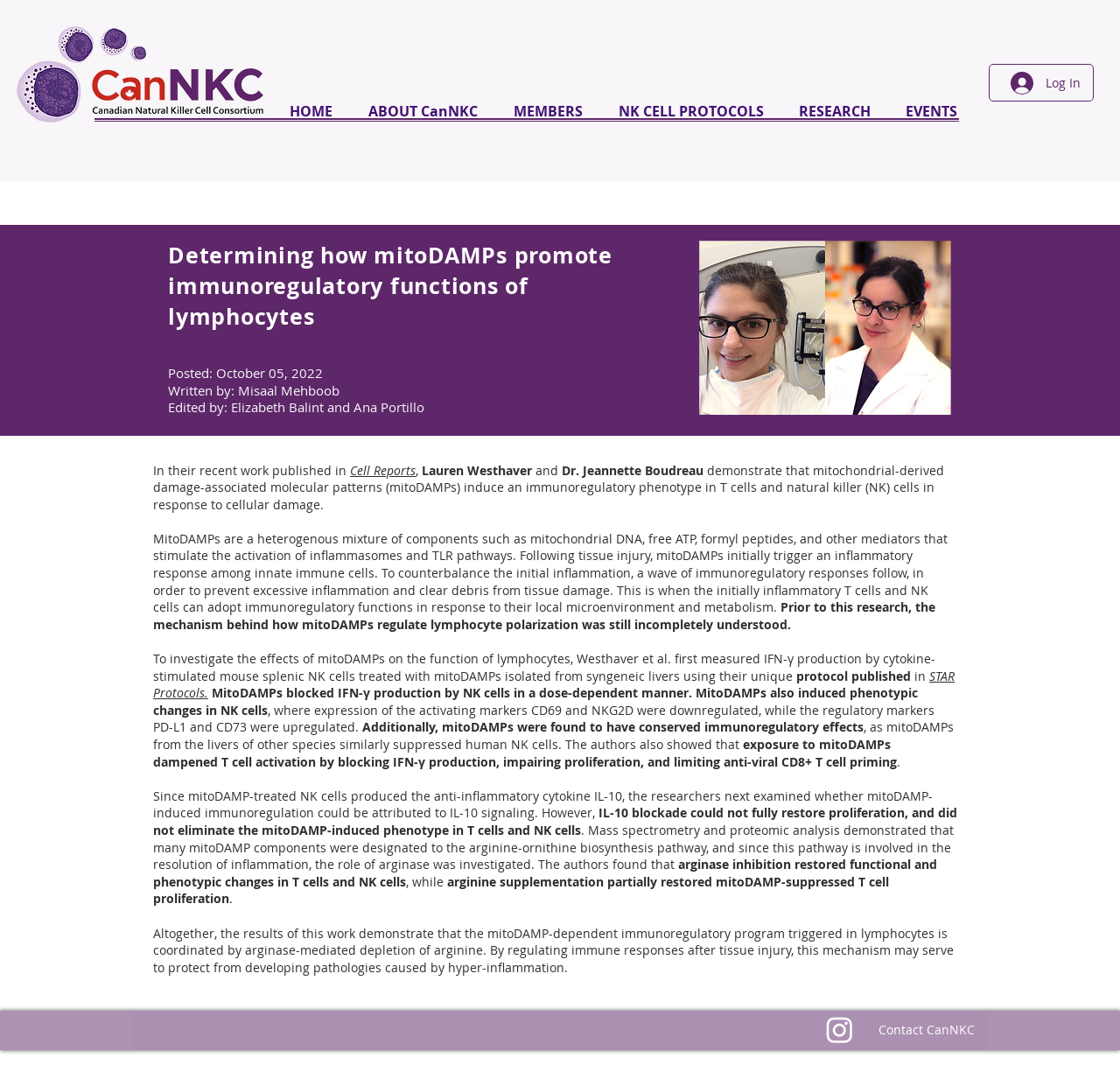Indicate the bounding box coordinates of the element that must be clicked to execute the instruction: "Read the article about mitoDAMPs". The coordinates should be given as four float numbers between 0 and 1, i.e., [left, top, right, bottom].

[0.15, 0.222, 0.547, 0.308]